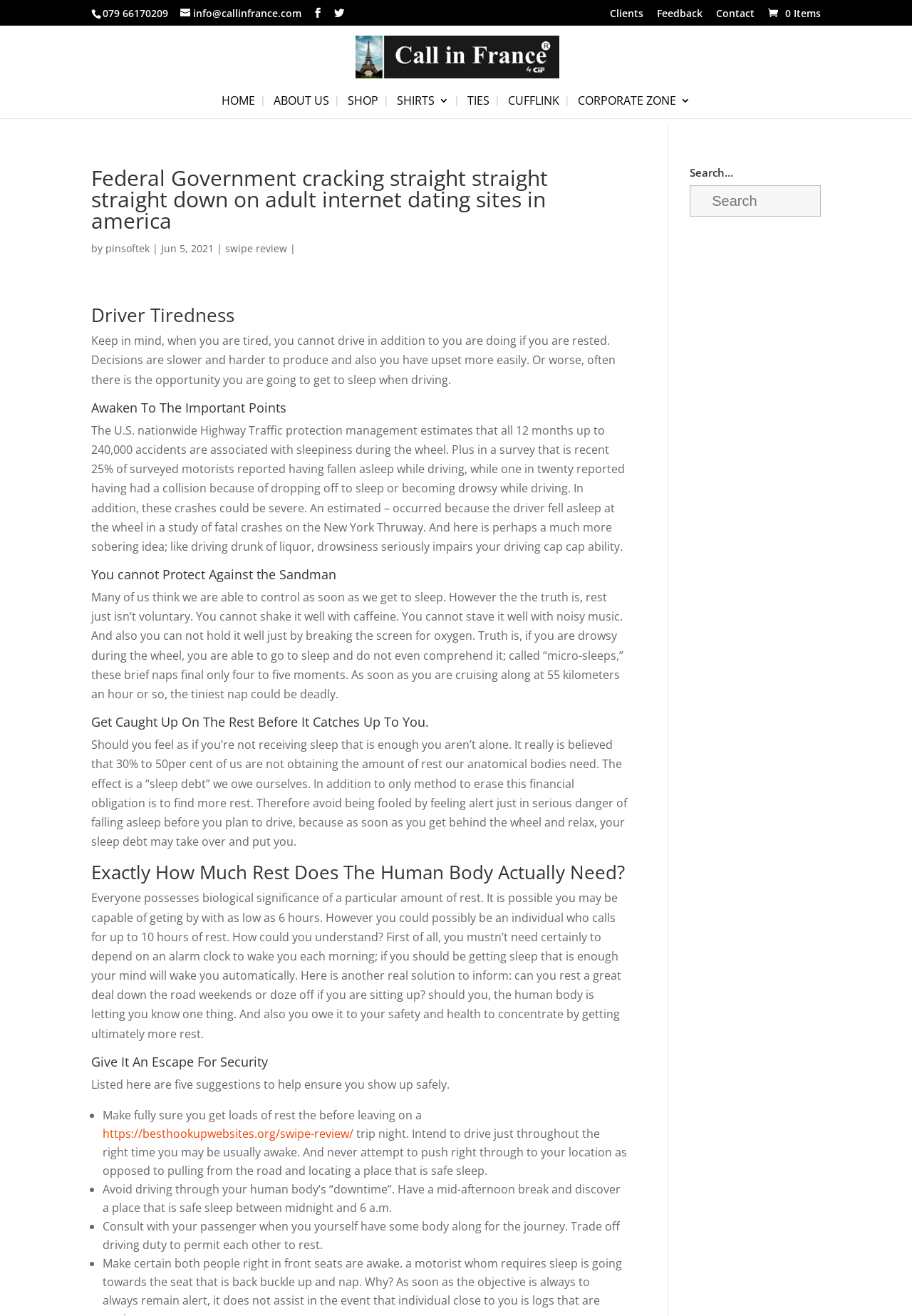Respond with a single word or phrase to the following question: What is the suggestion to avoid driving during?

midnight and 6 a.m.